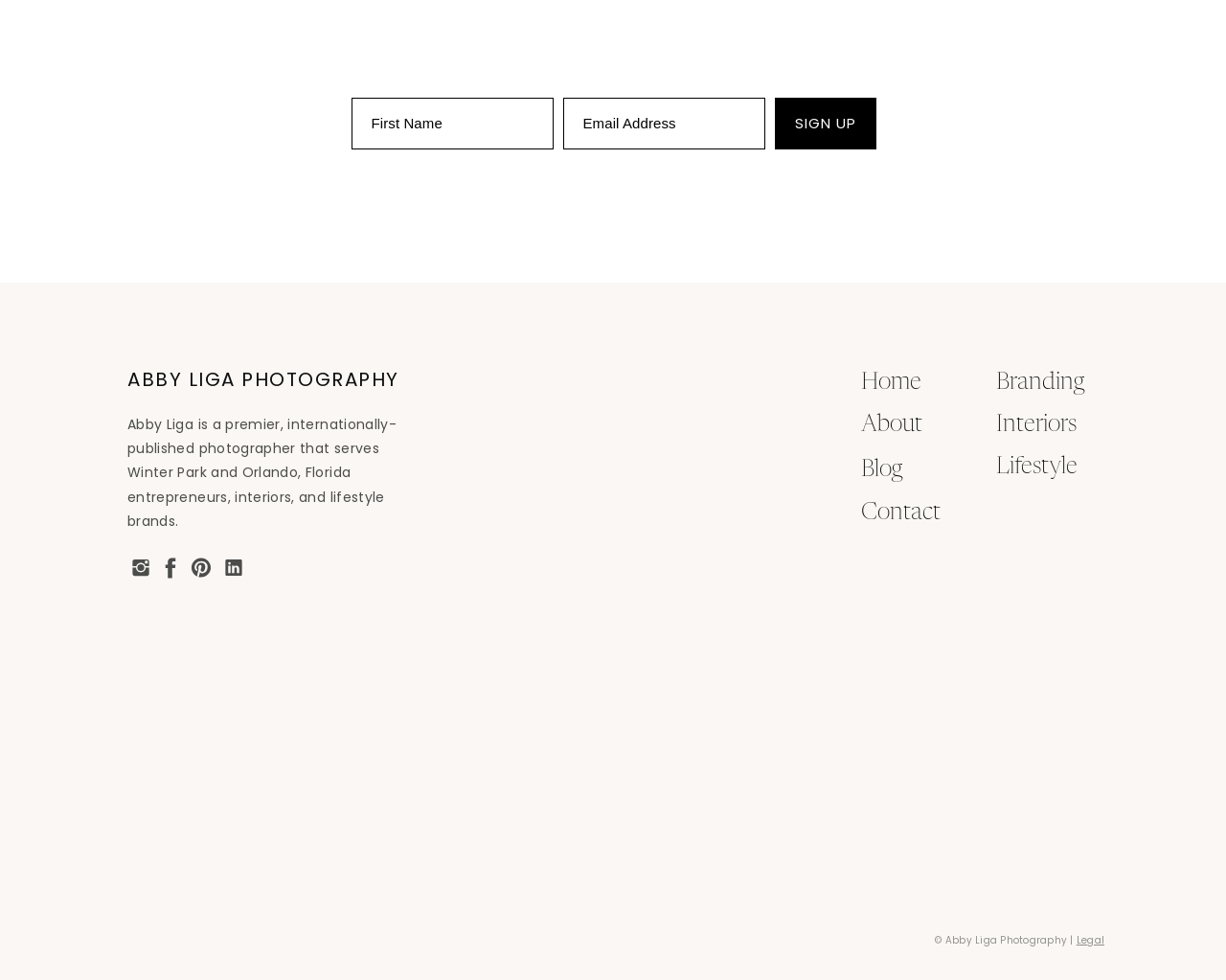Please provide the bounding box coordinates for the element that needs to be clicked to perform the following instruction: "View contact page". The coordinates should be given as four float numbers between 0 and 1, i.e., [left, top, right, bottom].

[0.702, 0.508, 0.777, 0.543]